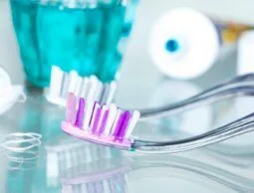Break down the image and describe every detail you can observe.

The image showcases essential dental care items, emphasizing preventative care. Featured prominently in the foreground is a toothbrush with a colorful design, highlighting a combination of pink and purple bristles, indicating a focus on effective cleaning and dental health. In the background, blurred yet recognizable, is a teal-colored mouthwash, suggesting an emphasis on oral hygiene practices. A tube of toothpaste is also visible, reinforcing the concept of daily dental care. This combination of items aligns with the dental practice’s commitment to preventative services, fostering a healthy smile for patients of all ages.